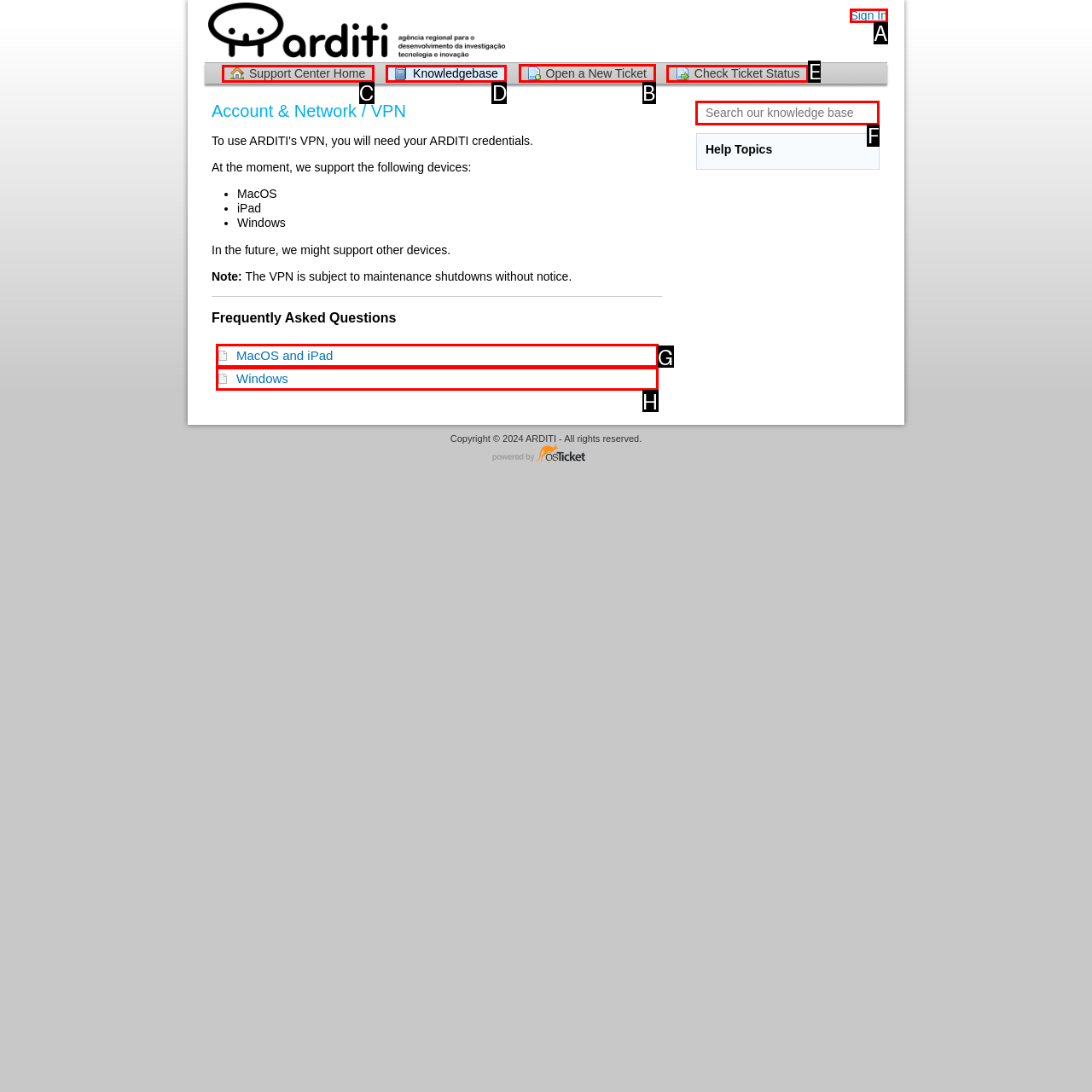From the given choices, which option should you click to complete this task: Toggle the search form? Answer with the letter of the correct option.

None